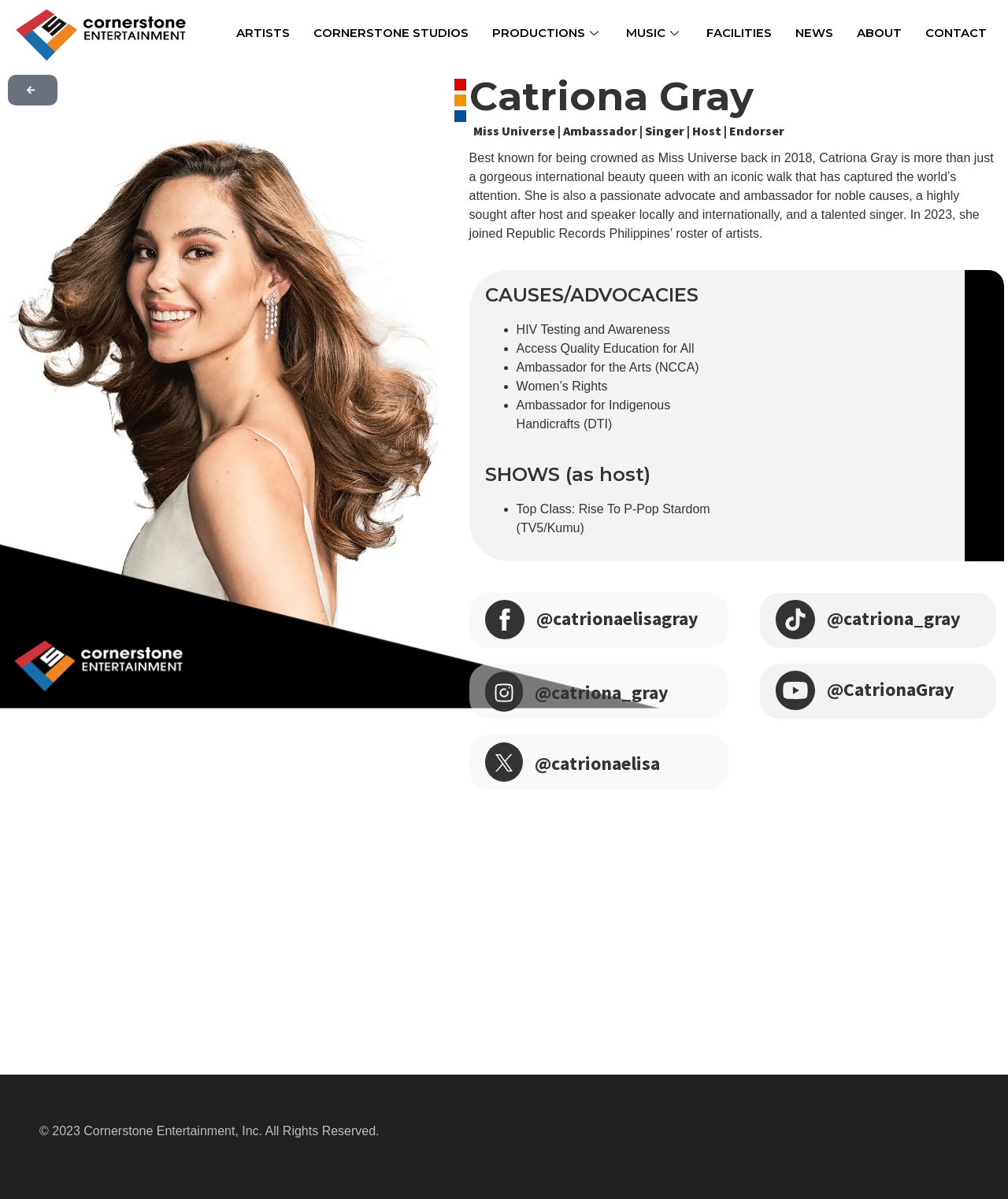Using the details in the image, give a detailed response to the question below:
What is the name of Catriona Gray's 2021 single?

According to the webpage, Catriona Gray has released several singles, including 'Love Language' and 'R.Y.F.', both of which were released in 2021.